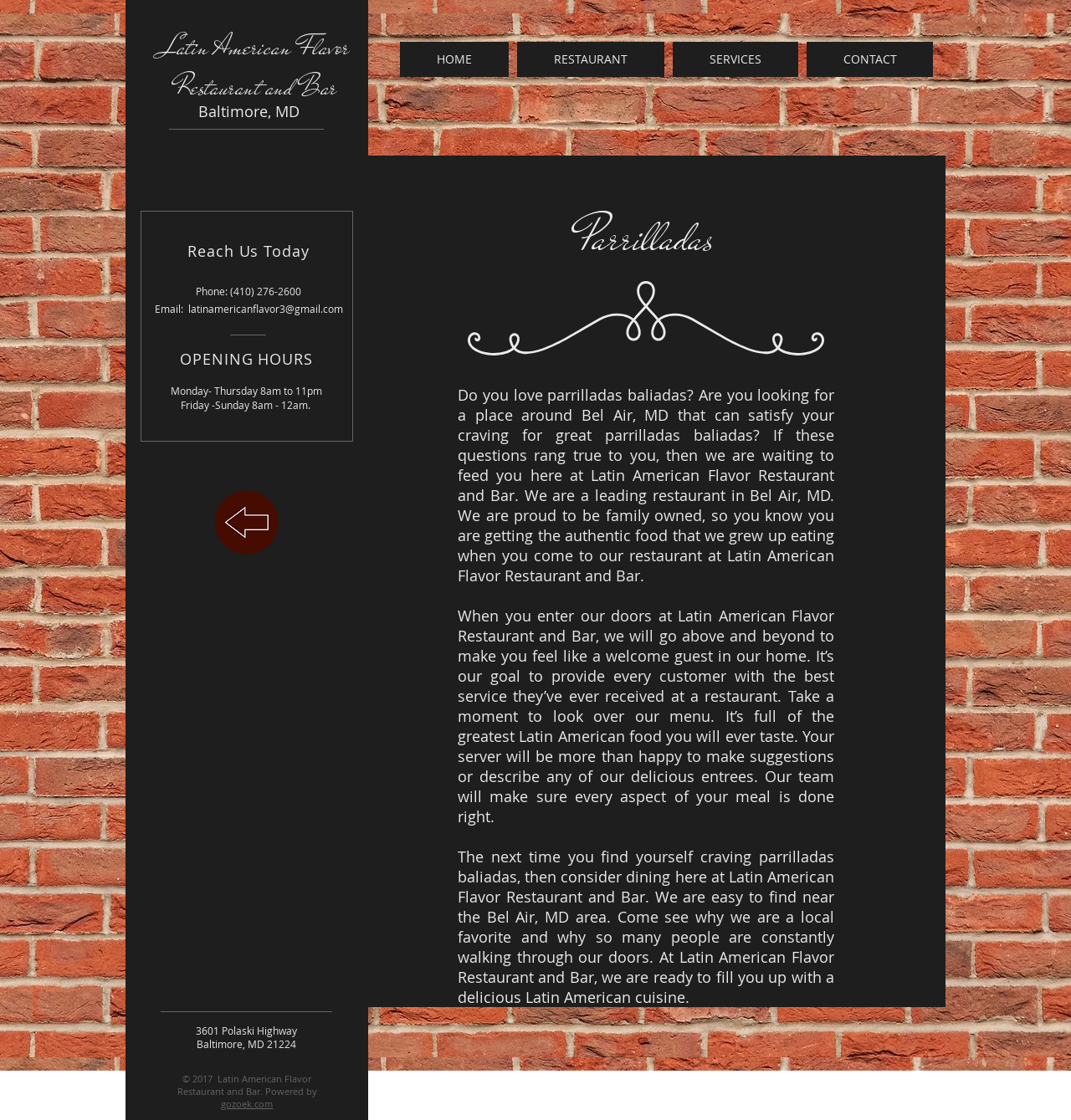Kindly provide the bounding box coordinates of the section you need to click on to fulfill the given instruction: "Click on CONTACT".

[0.753, 0.037, 0.871, 0.069]